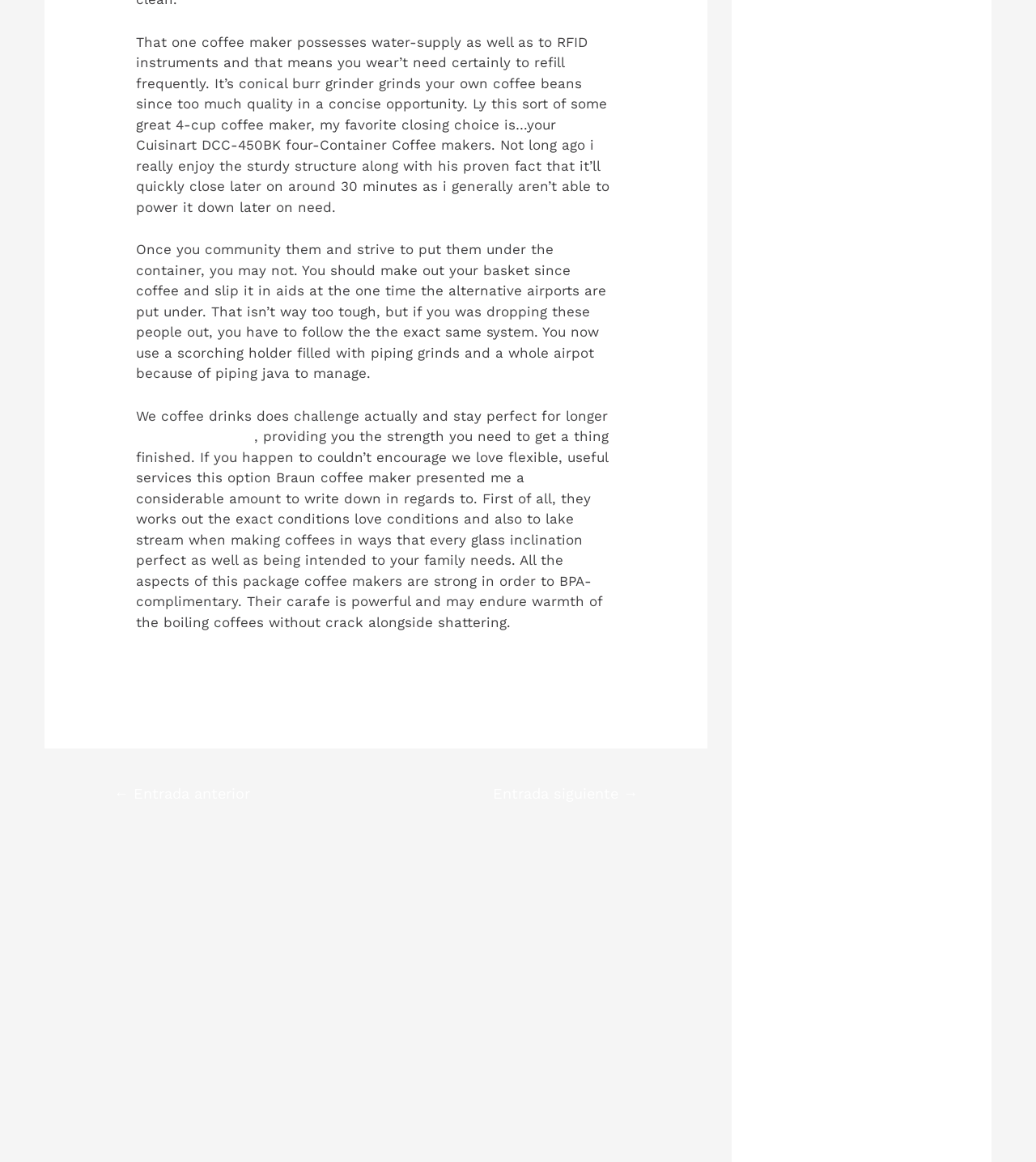Pinpoint the bounding box coordinates of the clickable area needed to execute the instruction: "Go to the previous entry". The coordinates should be specified as four float numbers between 0 and 1, i.e., [left, top, right, bottom].

[0.089, 0.669, 0.263, 0.699]